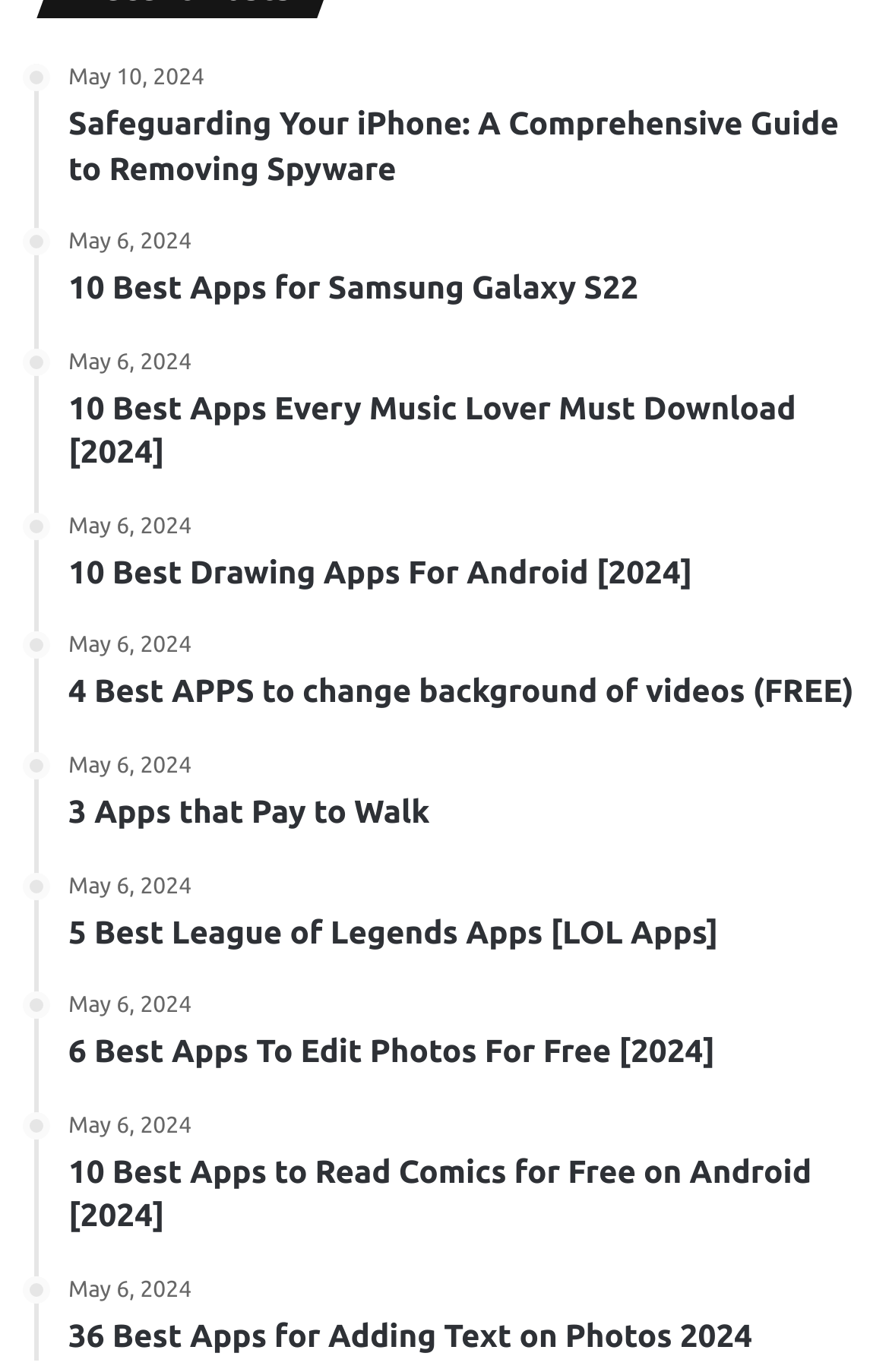How many articles are listed on this page?
Based on the image, respond with a single word or phrase.

12